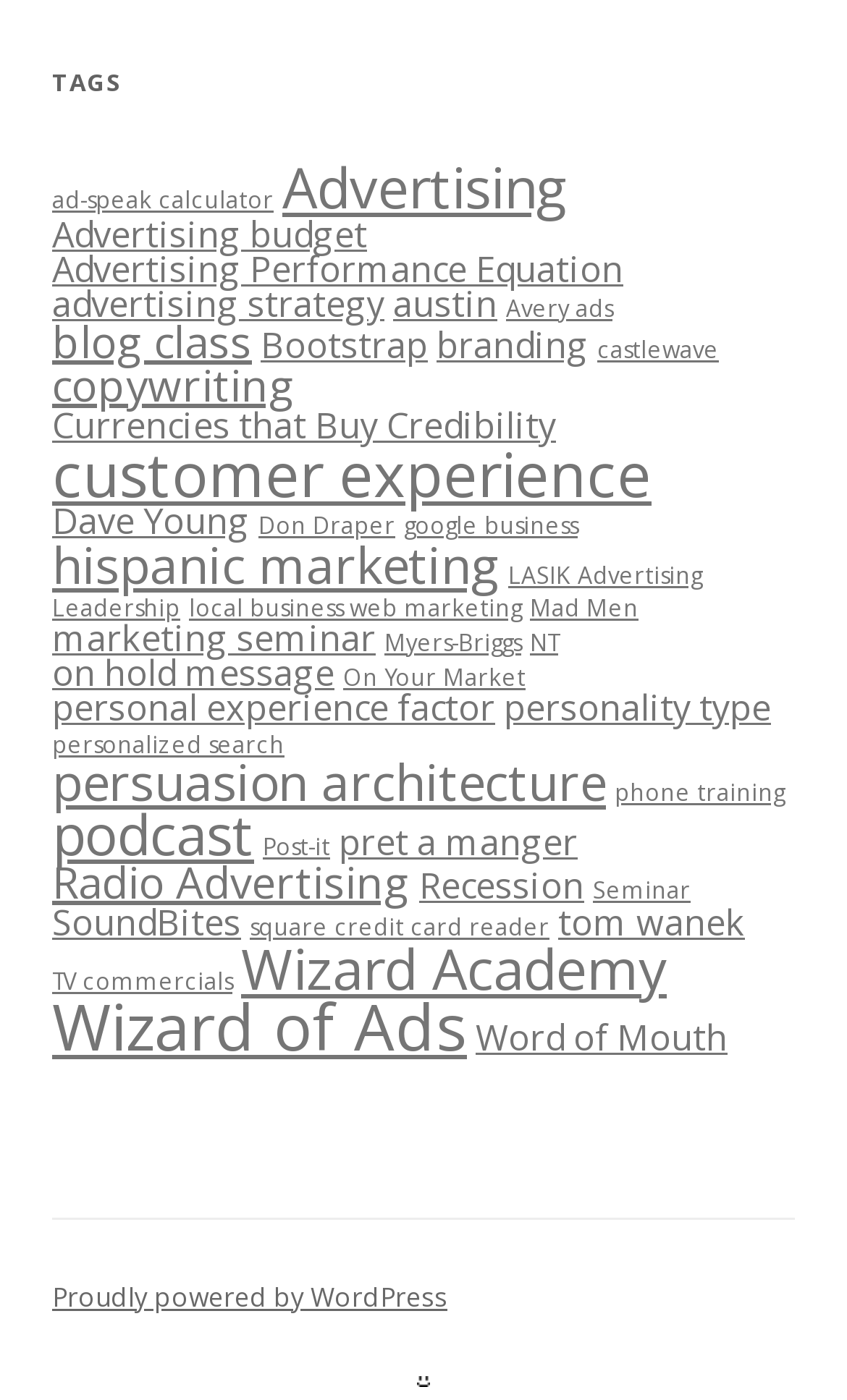What is the theme of the webpage?
Based on the image content, provide your answer in one word or a short phrase.

Advertising